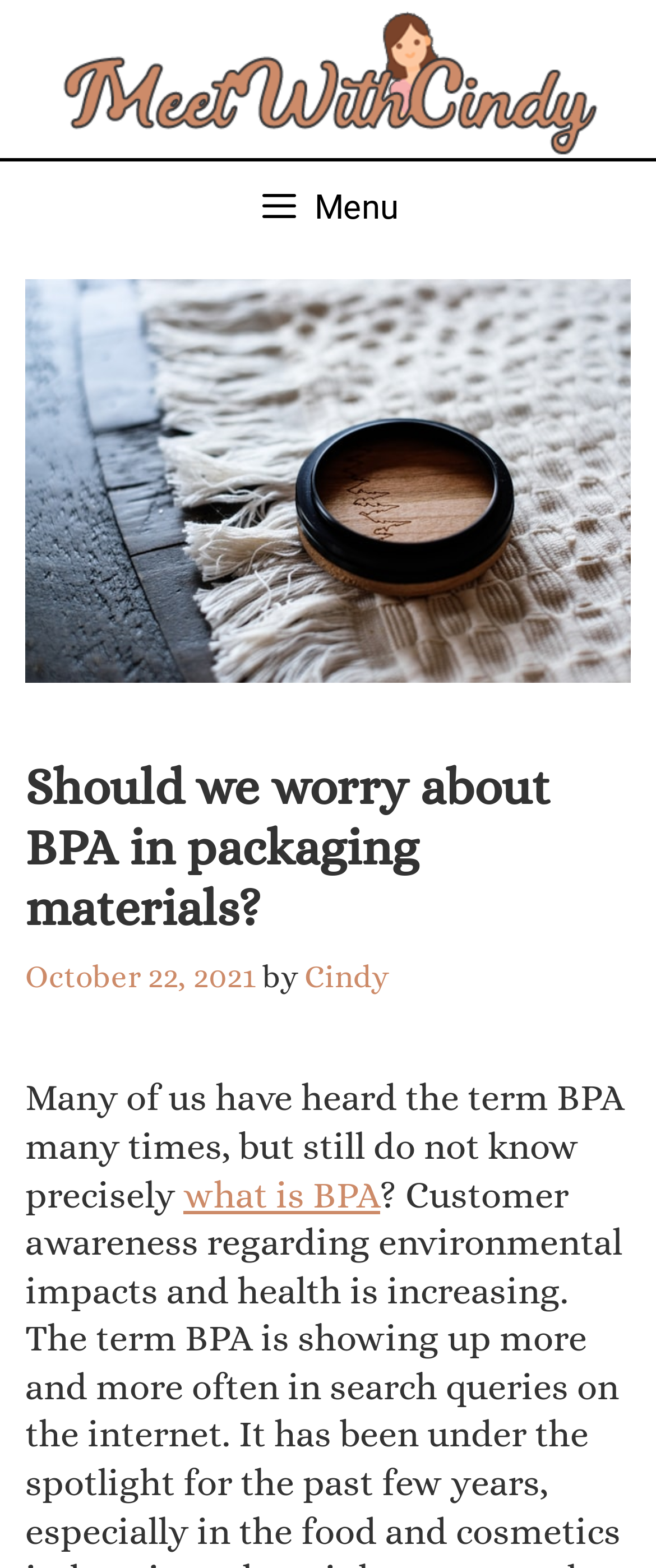Determine the bounding box for the described HTML element: "October 22, 2021". Ensure the coordinates are four float numbers between 0 and 1 in the format [left, top, right, bottom].

[0.038, 0.612, 0.39, 0.634]